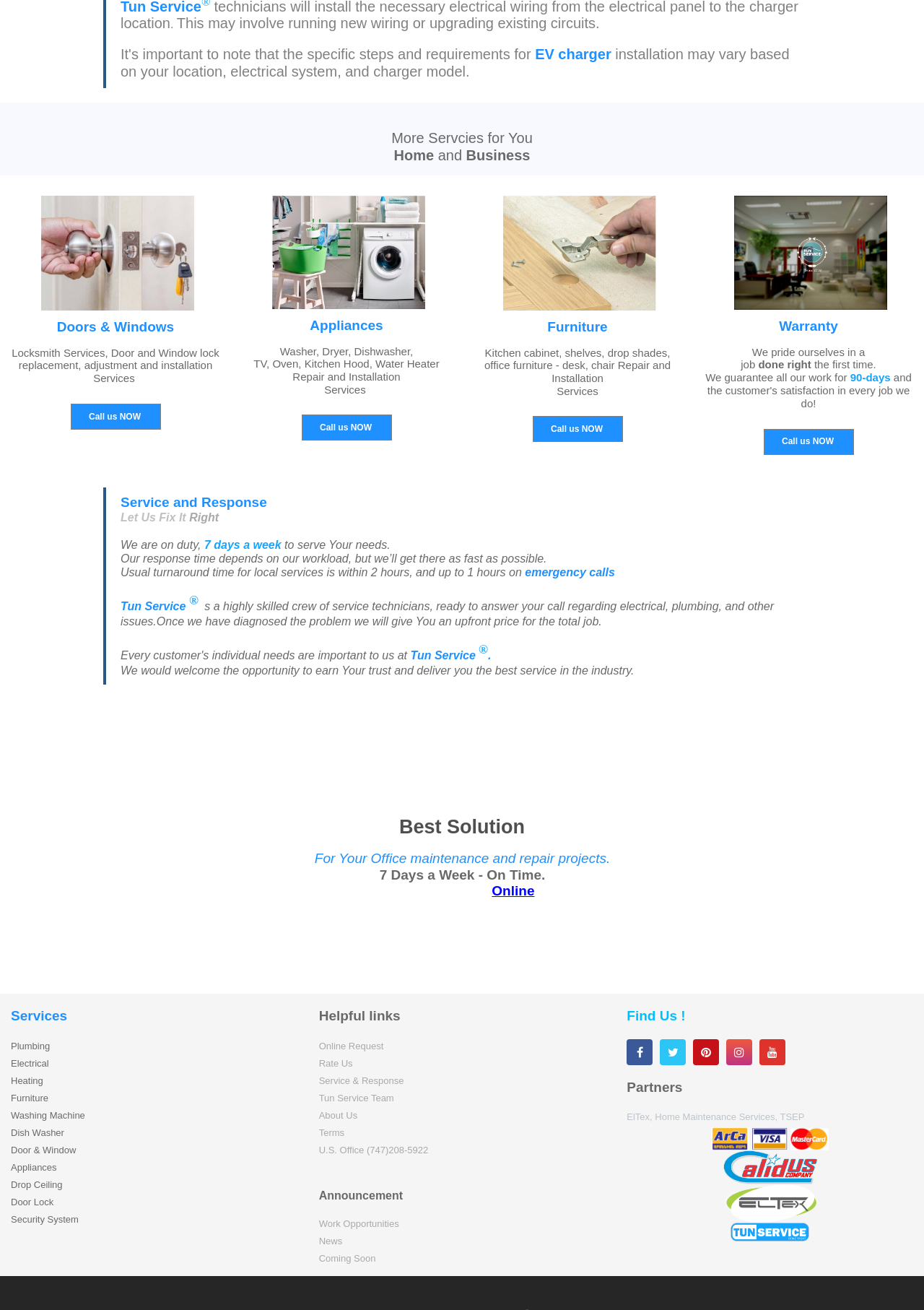Identify the coordinates of the bounding box for the element that must be clicked to accomplish the instruction: "Click on 'Call us NOW'".

[0.326, 0.316, 0.424, 0.336]